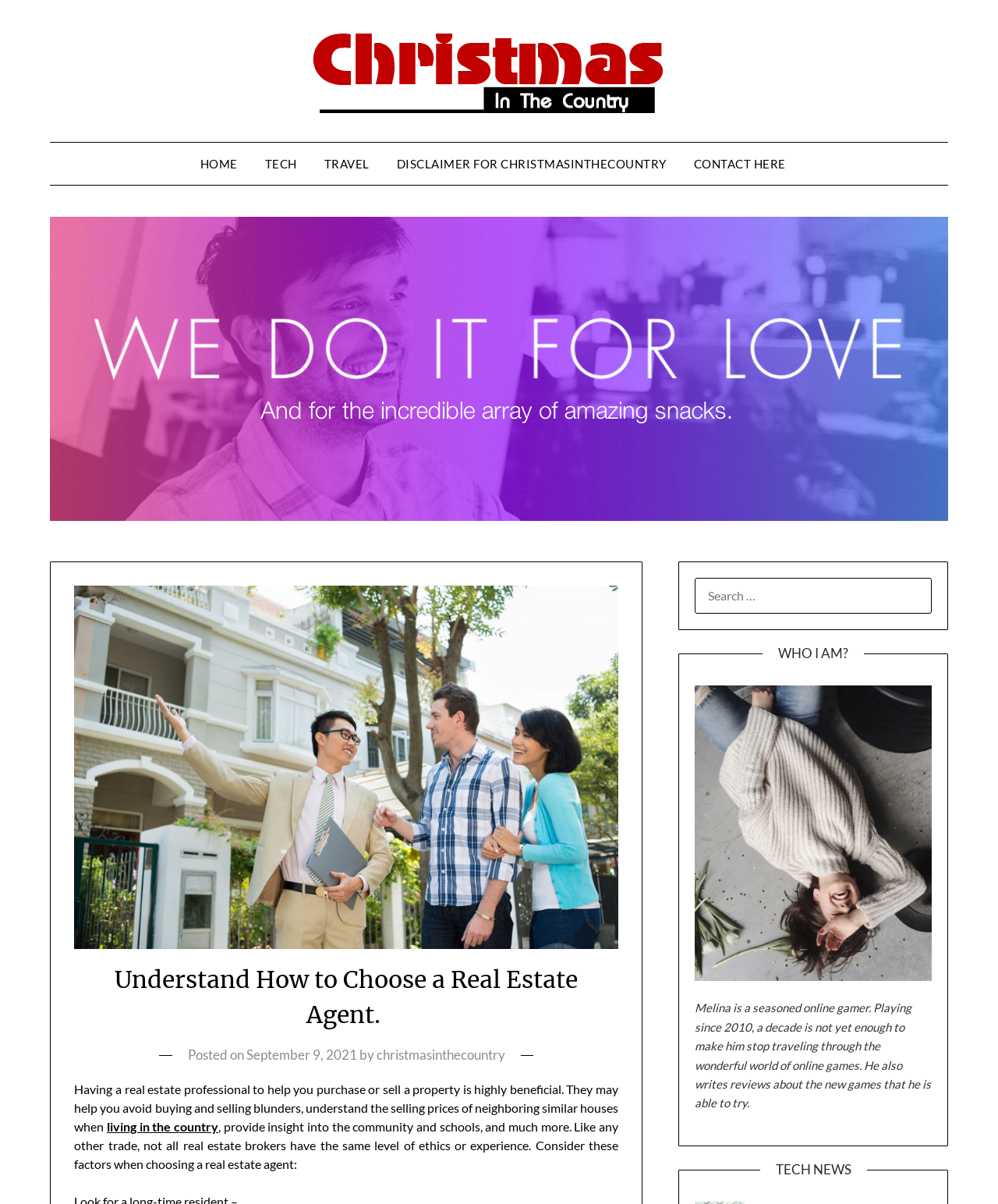From the given element description: "christmasinthecountry", find the bounding box for the UI element. Provide the coordinates as four float numbers between 0 and 1, in the order [left, top, right, bottom].

[0.377, 0.869, 0.506, 0.882]